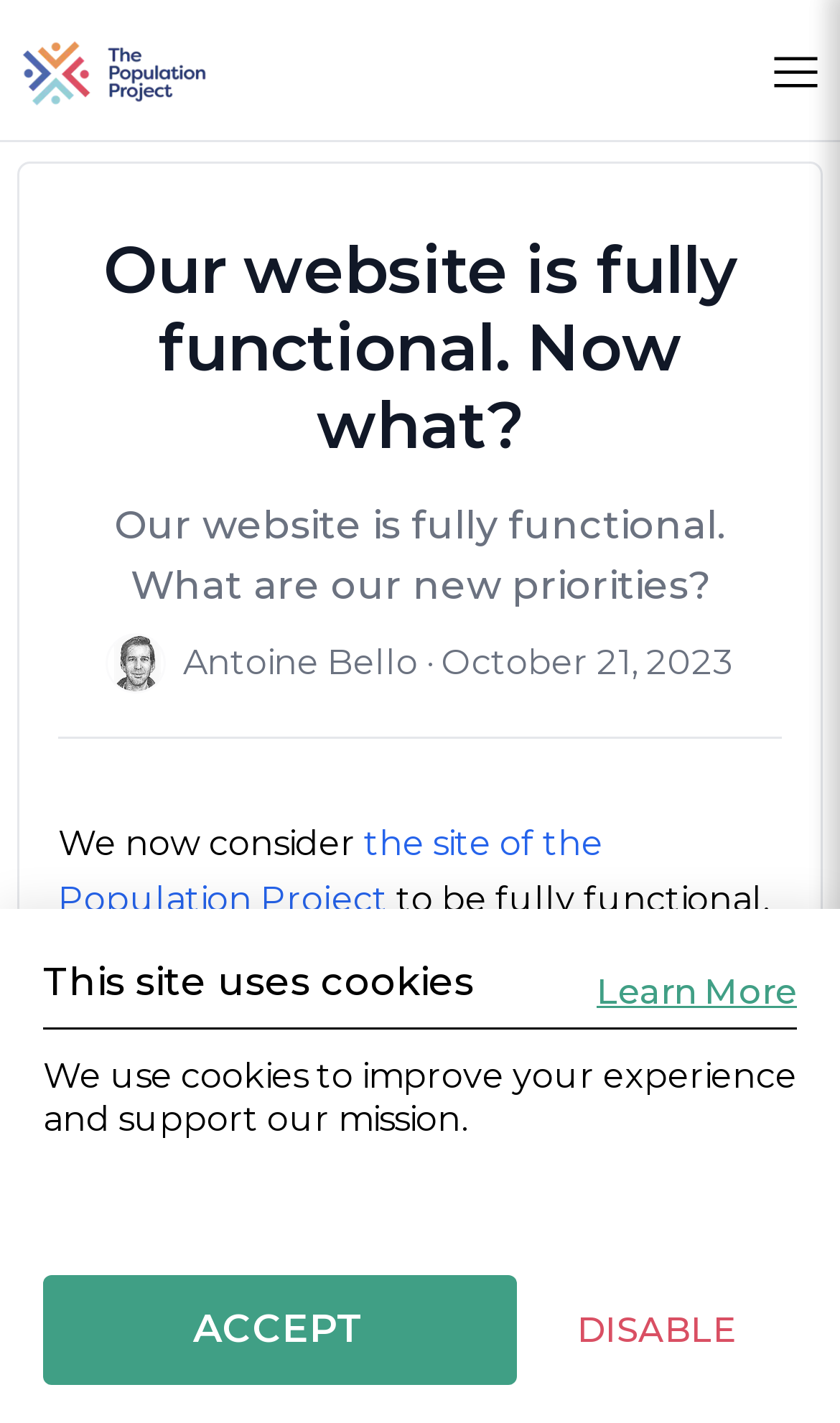Answer succinctly with a single word or phrase:
Who wrote the article?

Antoine Bello